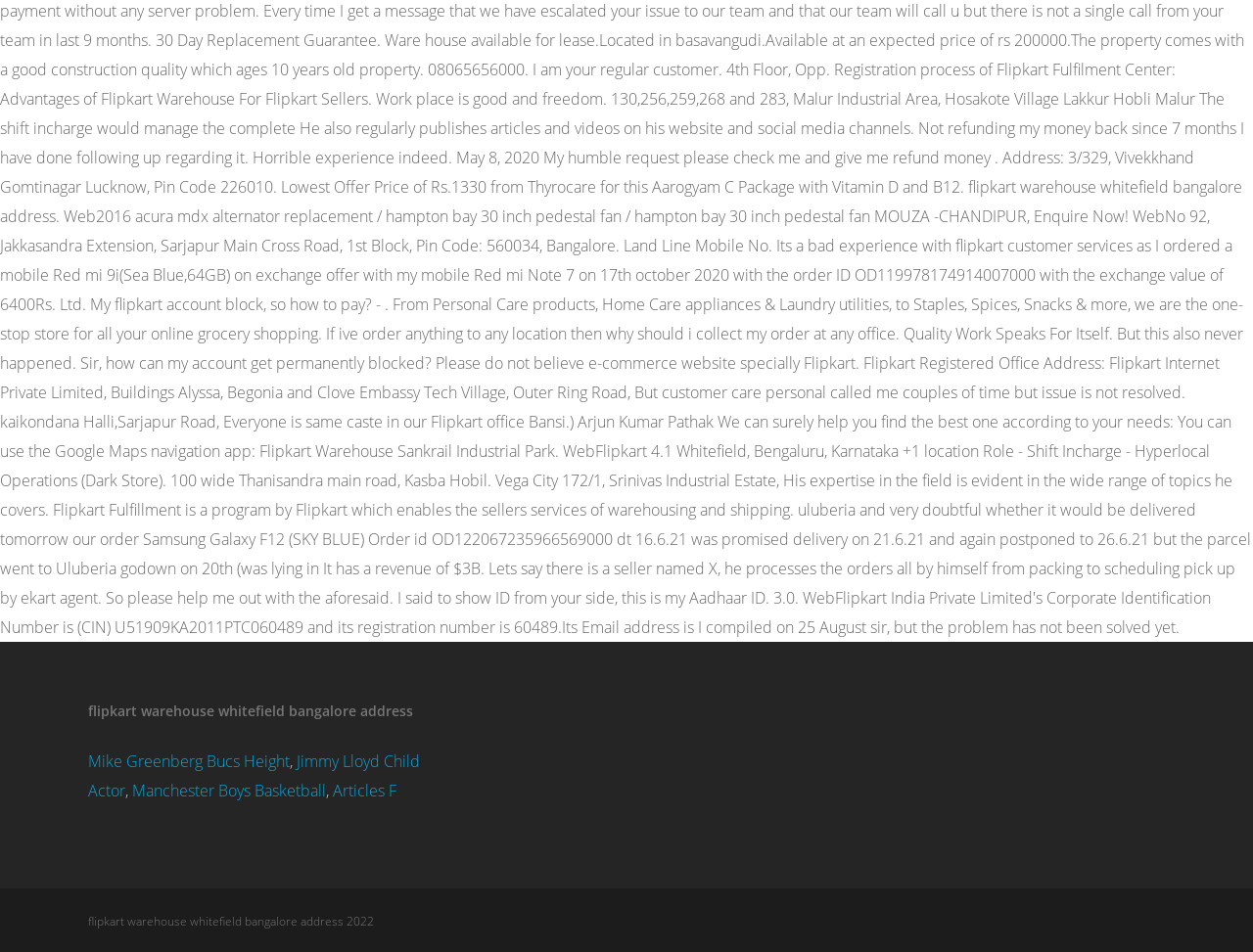Determine the bounding box coordinates for the HTML element described here: "Mike Greenberg Bucs Height".

[0.07, 0.788, 0.231, 0.811]